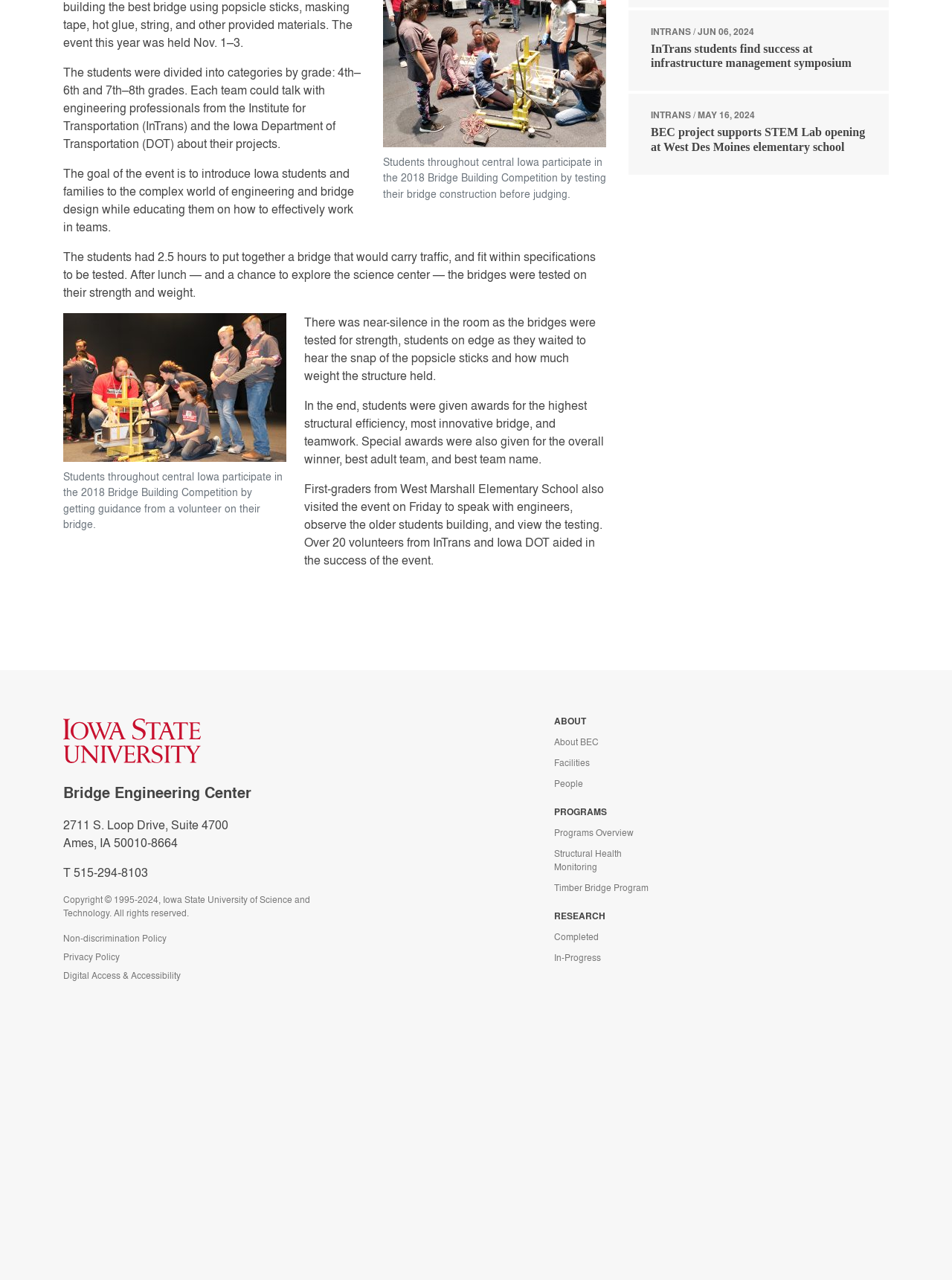Locate the bounding box coordinates of the clickable element to fulfill the following instruction: "Read the Non-discrimination Policy". Provide the coordinates as four float numbers between 0 and 1 in the format [left, top, right, bottom].

[0.066, 0.728, 0.202, 0.738]